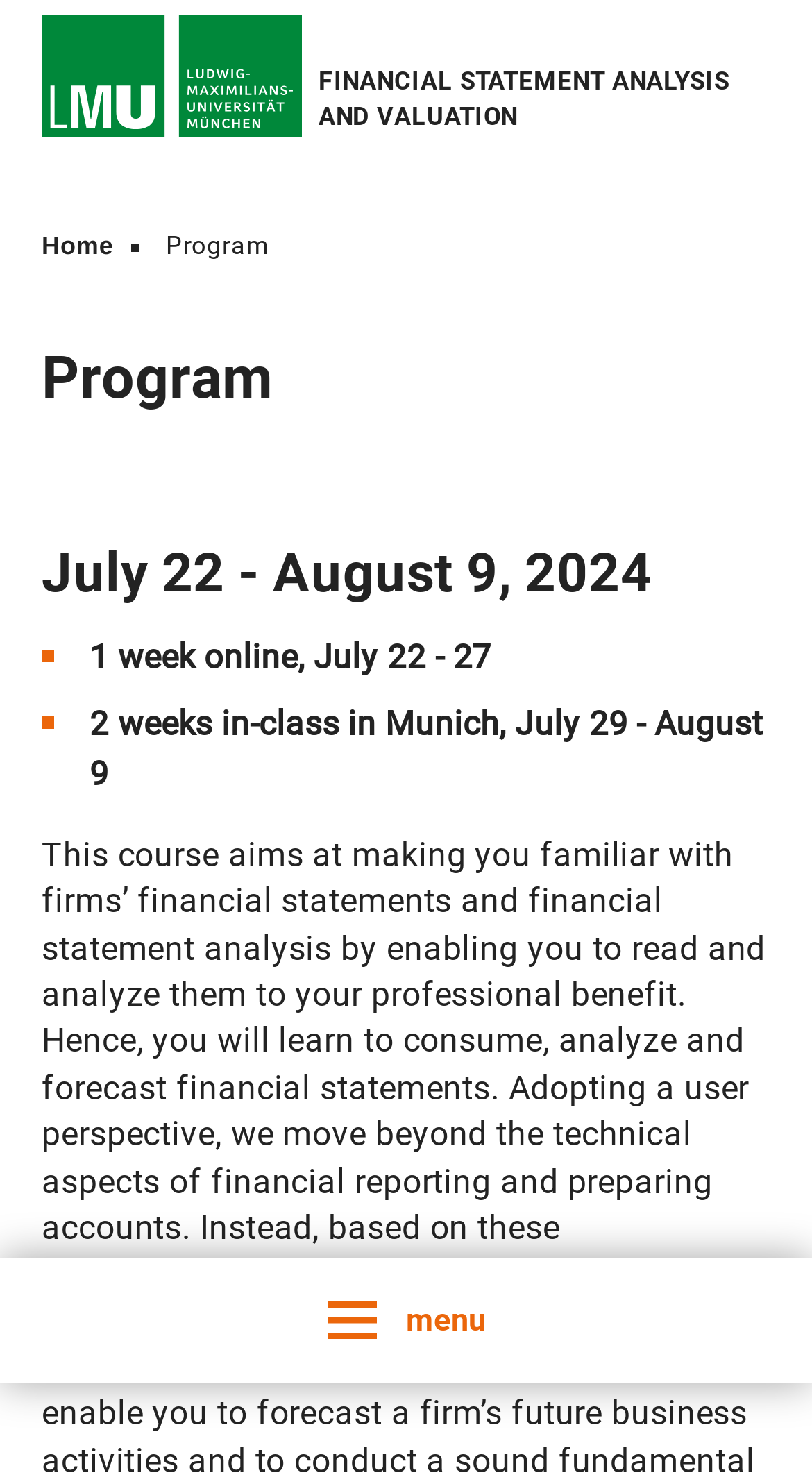Provide a short answer to the following question with just one word or phrase: What is the name of the program?

Financial Statement Analysis and Valuation